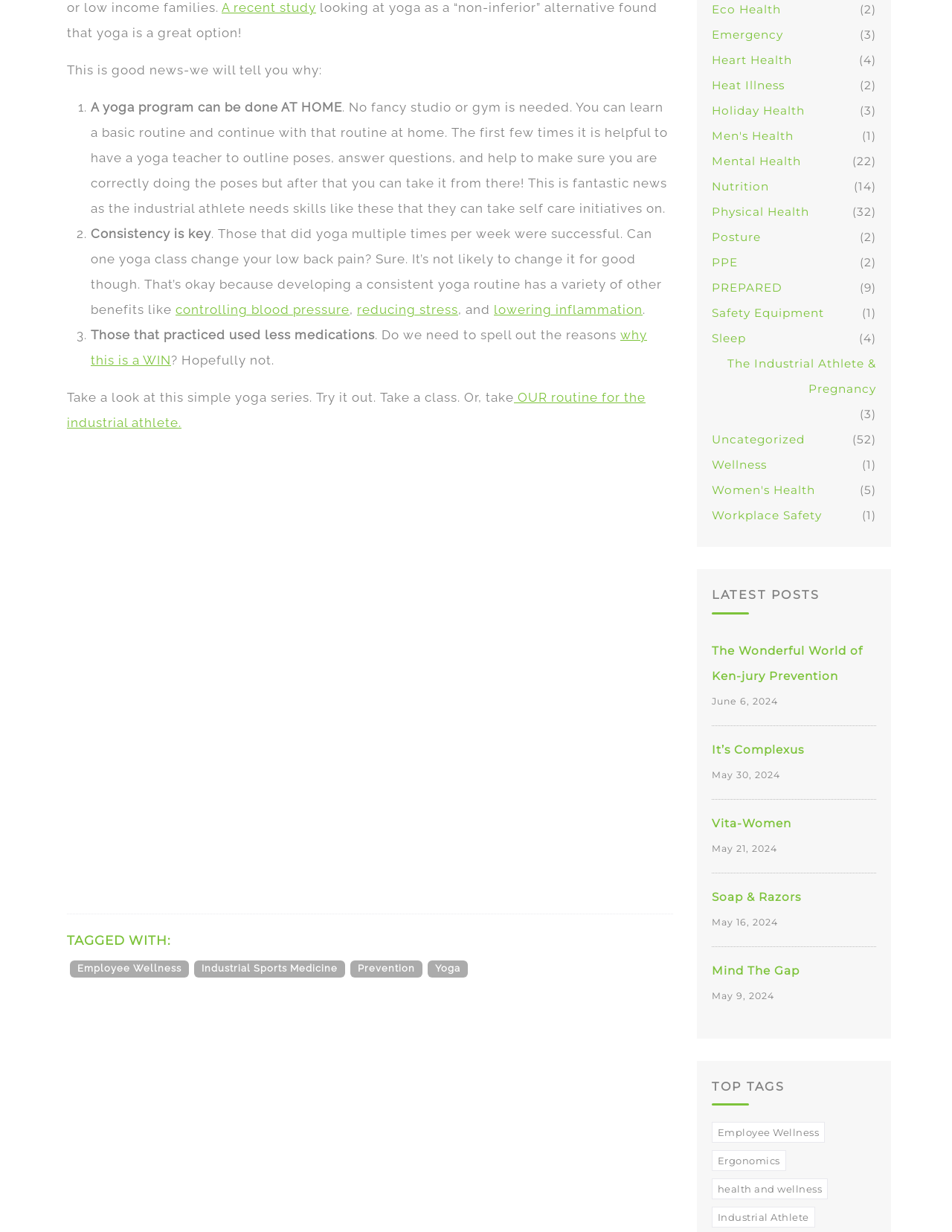Pinpoint the bounding box coordinates for the area that should be clicked to perform the following instruction: "Explore the link 'controlling blood pressure'".

[0.184, 0.245, 0.367, 0.257]